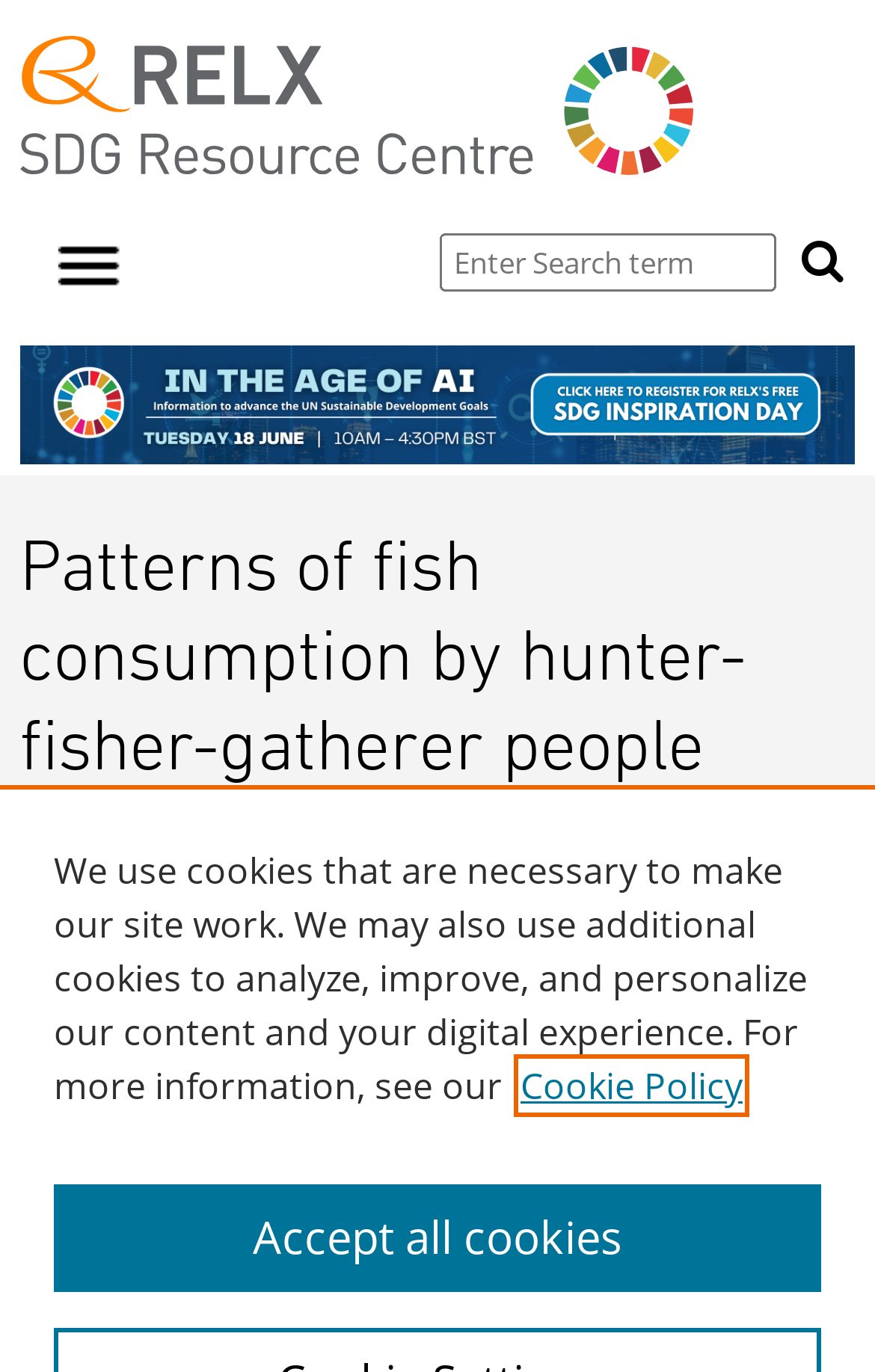Generate a thorough description of the webpage.

The webpage appears to be a research article or academic paper about the patterns of fish consumption by hunter-fisher-gatherer people from the Atlantic coast of Tierra del Fuego during the Holocene. 

At the top left corner, there is a navigation menu with a "Home" link and an image. Next to it, there is a horizontal menubar with a "Show navigation" link. 

On the right side of the top section, there is a search bar with a "Search" button. 

Below the navigation menu, there is a banner image for "SDG Inspiration Day 2024". 

The main content of the webpage is a heading that displays the title of the research article. 

At the bottom of the page, there are links and text related to the publication of the article, including the publisher "Elsevier", the journal name "Journal of Archaeological Science", and the volume and publication date. 

There is also a section about cookies, which includes a link to the "Cookie Policy" and a button to "Accept all cookies".